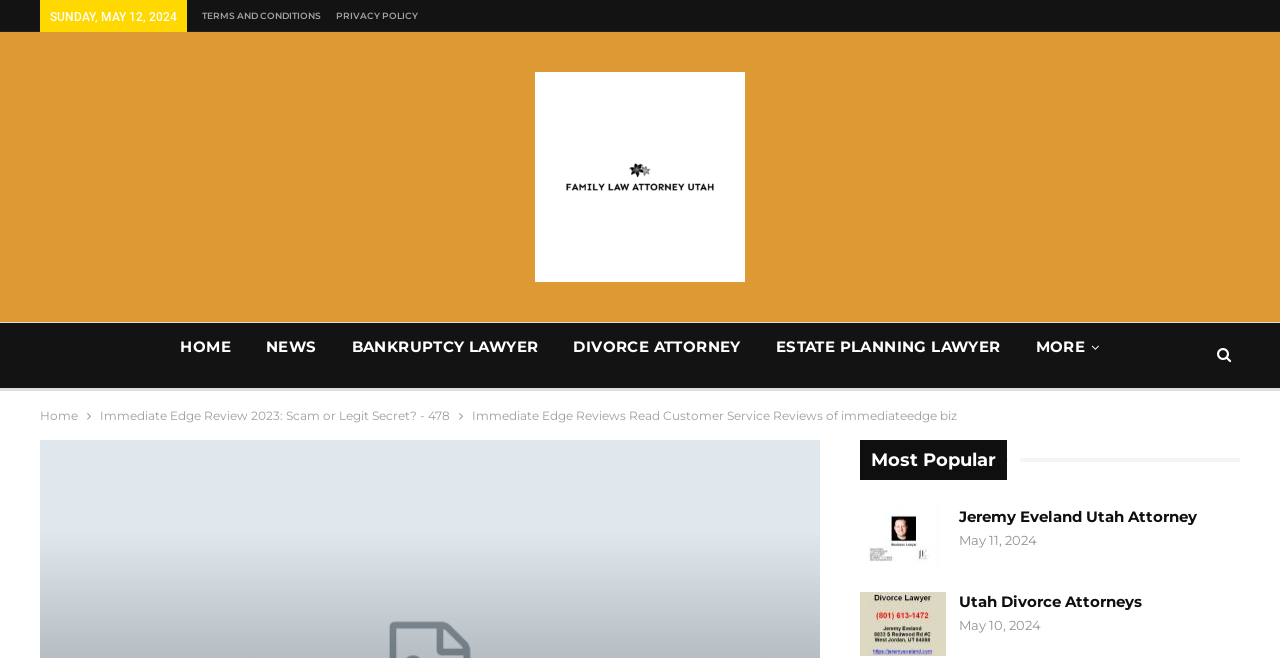Generate a thorough explanation of the webpage's elements.

The webpage appears to be a review page for Immediate Edge, a trading platform. At the top, there is a date displayed as "SUNDAY, MAY 12, 2024". Below this, there are three links: "TERMS AND CONDITIONS", "PRIVACY POLICY", and "Publisher", which is accompanied by an image. 

On the left side, there is a navigation menu with links to "HOME", "NEWS", "BANKRUPTCY LAWYER", "DIVORCE ATTORNEY", "ESTATE PLANNING LAWYER", and "MORE". 

In the main content area, there is a breadcrumb navigation section with links to "Home" and "Immediate Edge Review 2023: Scam or Legit Secret? - 478". Below this, there is a title "Immediate Edge Reviews Read Customer Service Reviews of immediateedge biz". 

Under the title, there are several sections, each containing a link and a timestamp. The sections are labeled as "Most Popular" and contain links to "Jeremy Eveland Utah Attorney", "Utah Divorce Attorneys", and two empty links. The timestamps are "May 11, 2024" and "May 10, 2024".